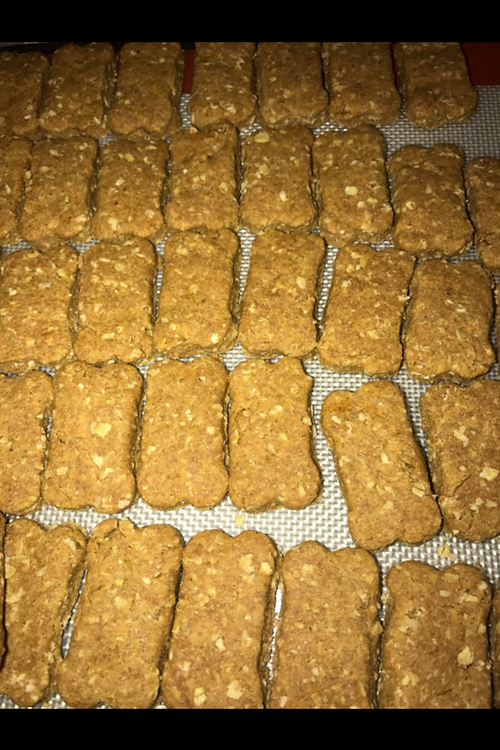What is the benefit of turmeric in the dog treats?
Craft a detailed and extensive response to the question.

According to the caption, the organic turmeric used in the recipe provides health benefits for dogs, including 'reduced inflammation and antioxidant properties', which implies that one of the benefits of turmeric is reduced inflammation.